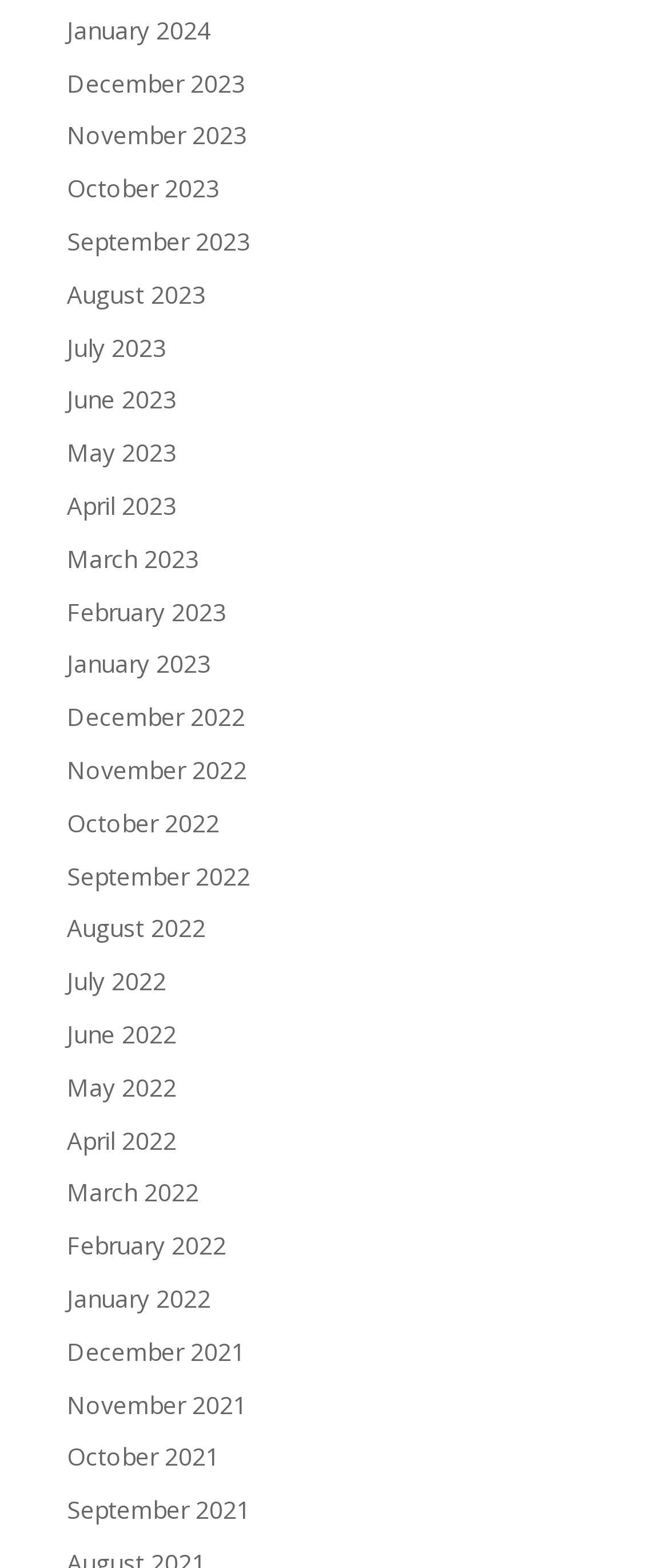What is the earliest month listed?
Please use the image to provide an in-depth answer to the question.

By examining the list of links, I found that the bottommost link is 'September 2021', and since the list is in reverse chronological order, the earliest month listed would be January 2021, which is not explicitly shown but can be inferred.